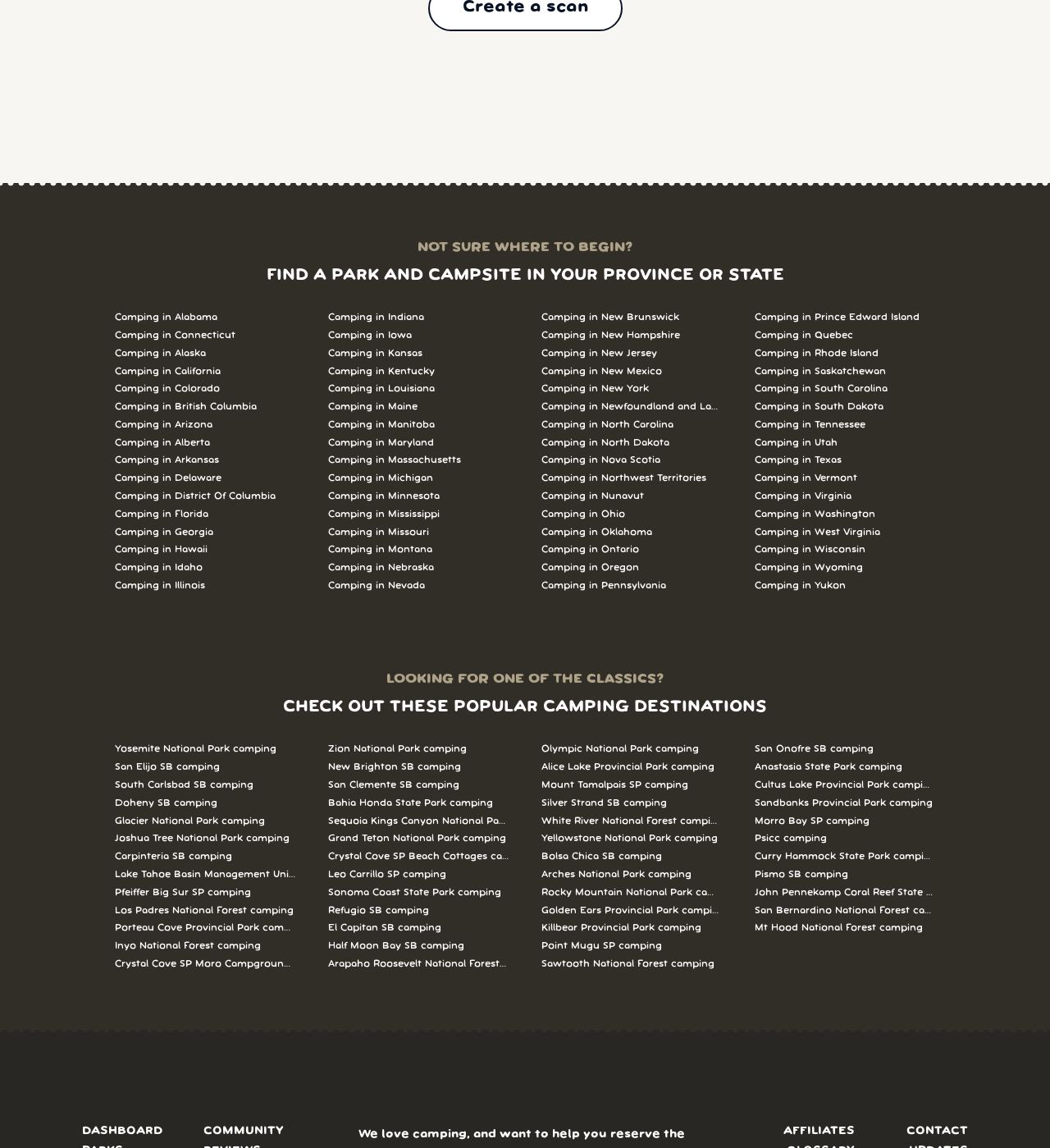Find and provide the bounding box coordinates for the UI element described with: "Curry Hammock State Park camping".

[0.719, 0.739, 0.891, 0.754]